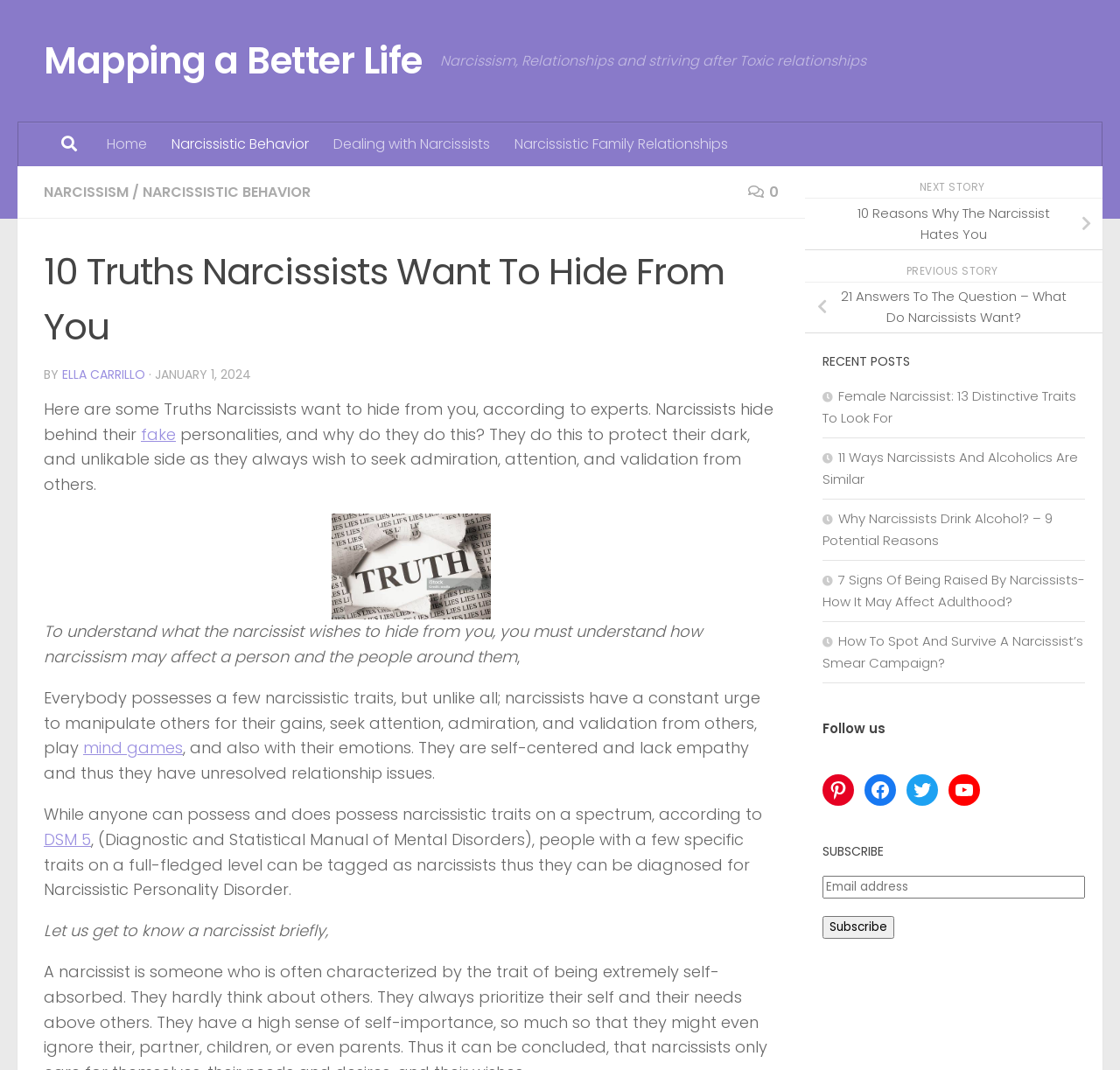Describe all visible elements and their arrangement on the webpage.

This webpage appears to be an article discussing narcissistic behavior and relationships. At the top, there is a navigation menu with links to "Home", "Narcissistic Behavior", "Dealing with Narcissists", and "Narcissistic Family Relationships". Below this, there is a heading that reads "10 Truths Narcissists Want To Hide From You" followed by the author's name, "ELLA CARRILLO", and the date "JANUARY 1, 2024".

The main content of the article is divided into several paragraphs, with a brief introduction explaining that narcissists hide behind their fake personalities to protect their dark and unlikable side. The article then delves into the effects of narcissism on individuals and those around them, describing how narcissists manipulate others for their gain, seek attention and validation, and lack empathy.

There are several links throughout the article, including "fake", "mind games", and "DSM 5", which provide additional information on related topics. The article also includes a figure, although its content is not specified.

At the bottom of the page, there are links to "NEXT STORY" and "PREVIOUS STORY", as well as a section titled "RECENT POSTS" with links to several related articles. Additionally, there is a "Follow us" section with links to social media platforms, and a "SUBSCRIBE" section with a textbox to enter an email address and a "Subscribe" button.

Overall, the webpage appears to be a informative article on narcissistic behavior, with a clear structure and several links to related content.